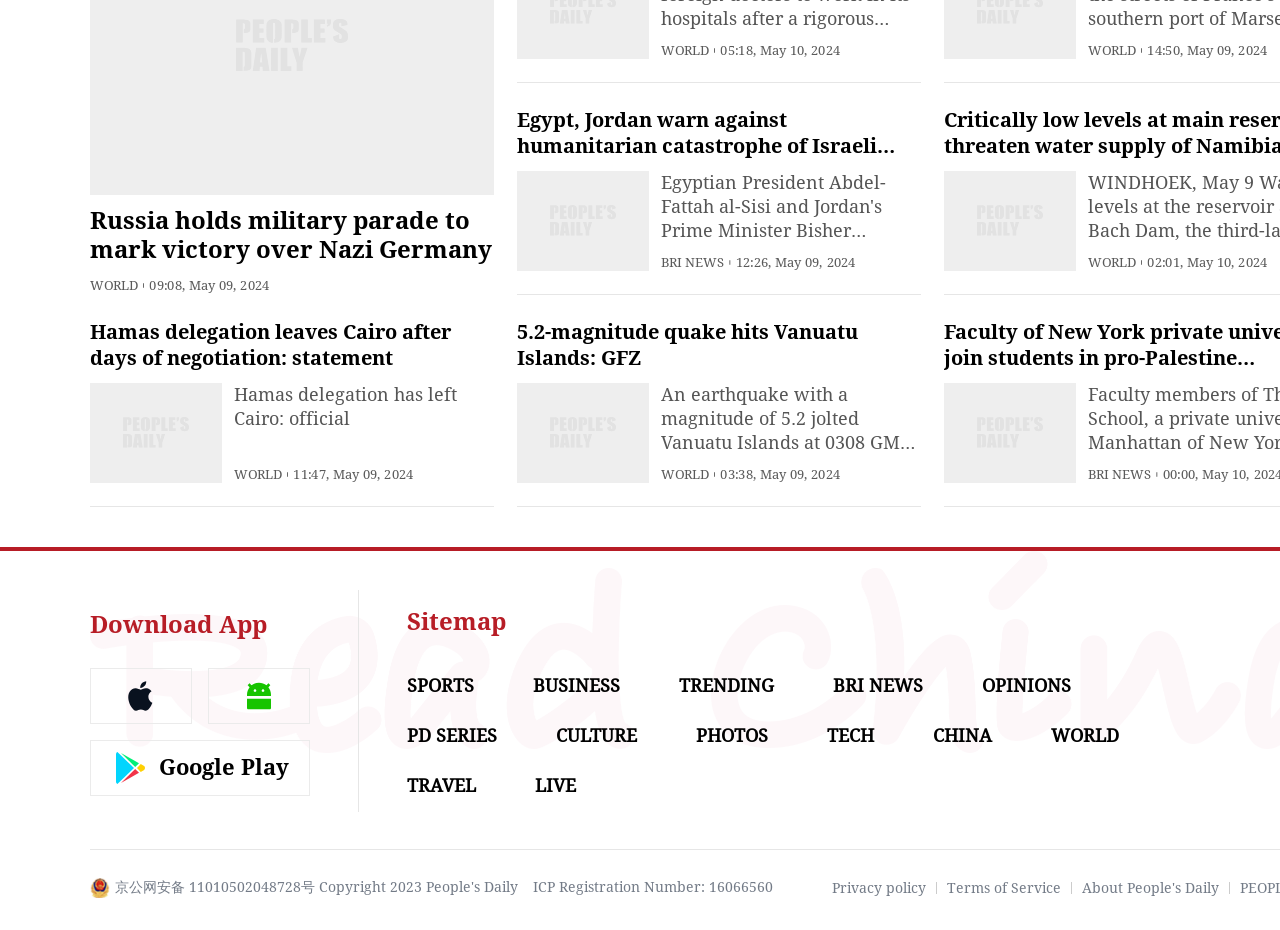Please indicate the bounding box coordinates of the element's region to be clicked to achieve the instruction: "Download the app". Provide the coordinates as four float numbers between 0 and 1, i.e., [left, top, right, bottom].

[0.07, 0.657, 0.209, 0.687]